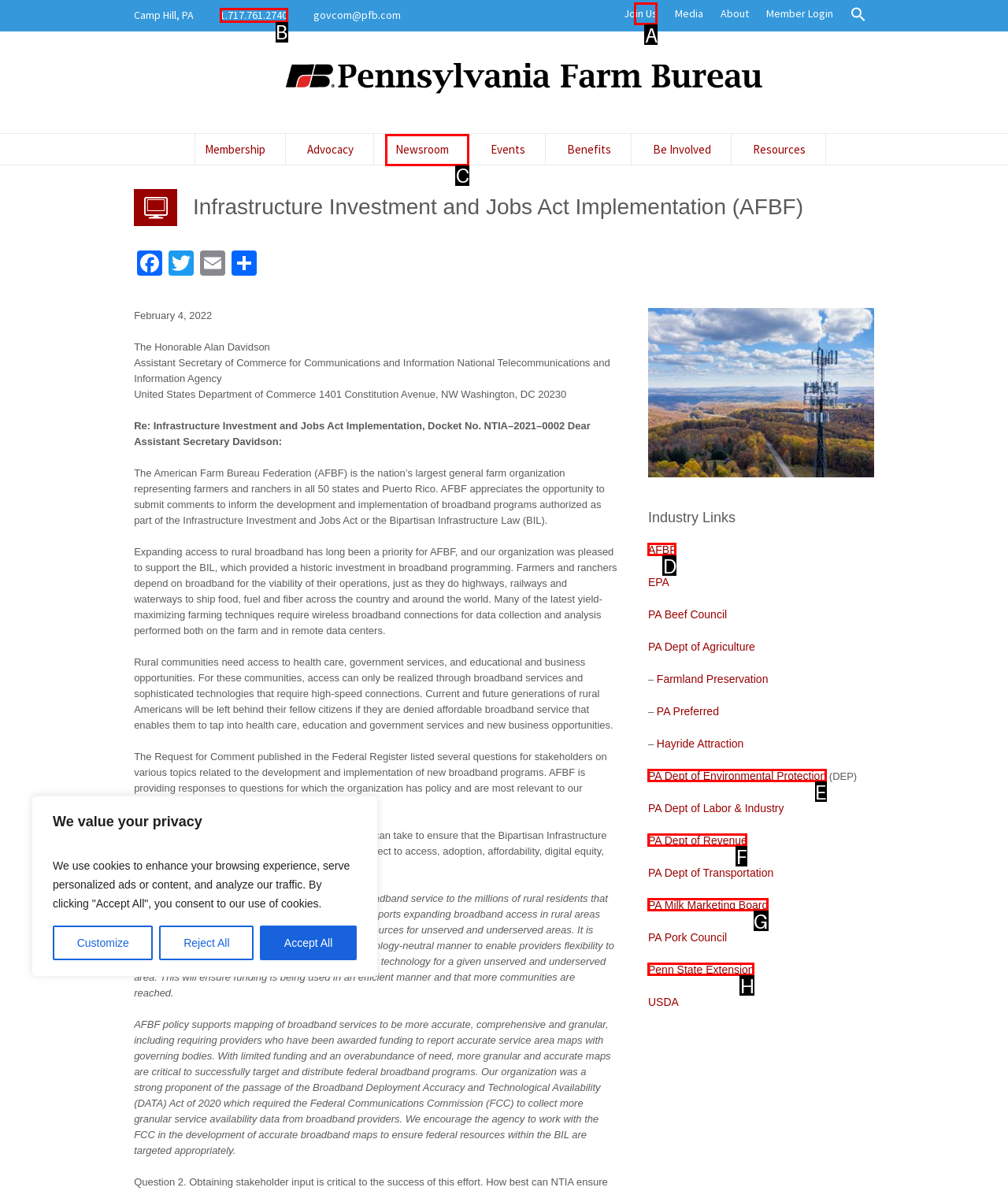From the available options, which lettered element should I click to complete this task: Click Join Us?

A